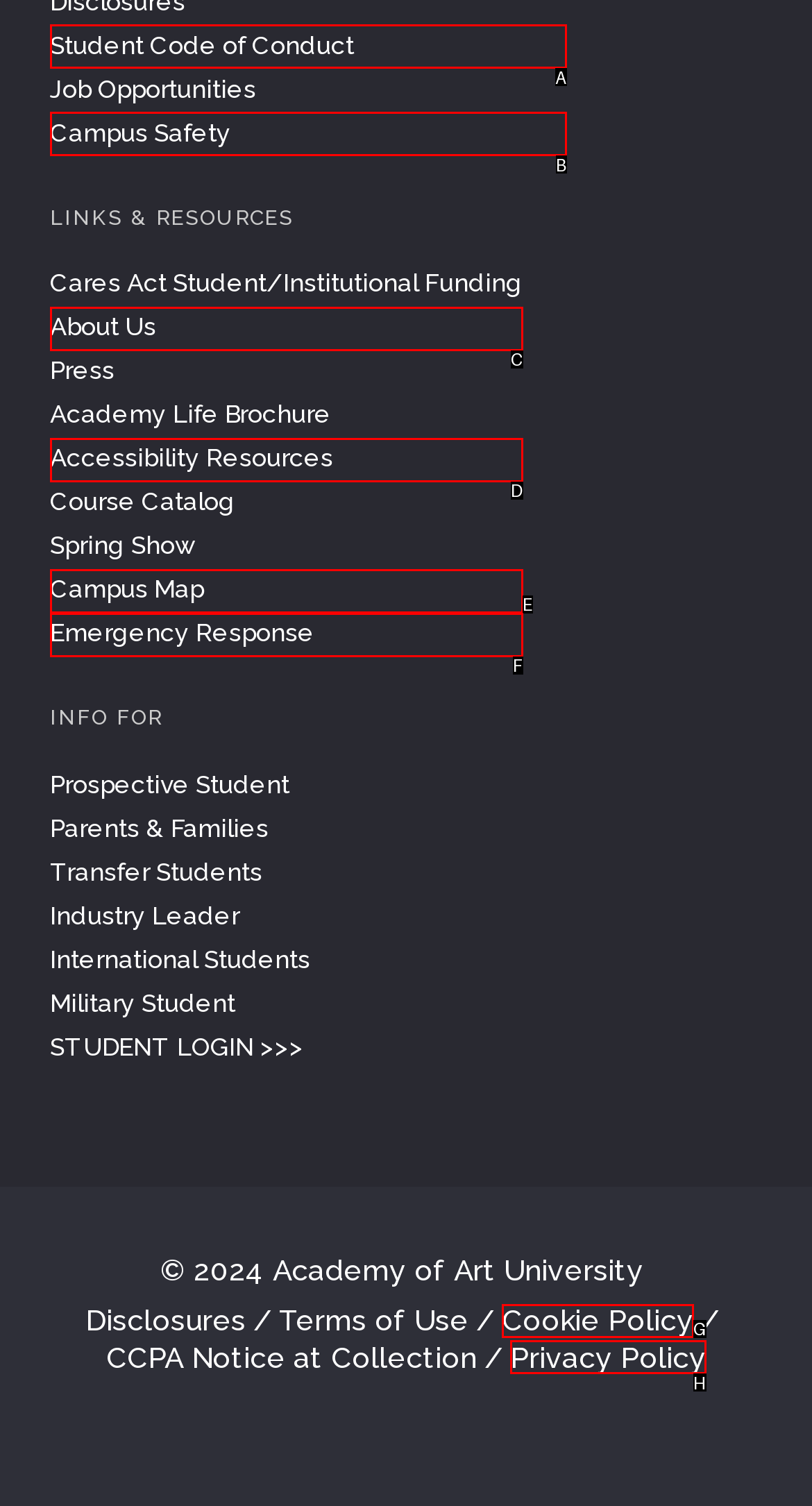Based on the choices marked in the screenshot, which letter represents the correct UI element to perform the task: Check the Campus Map?

E